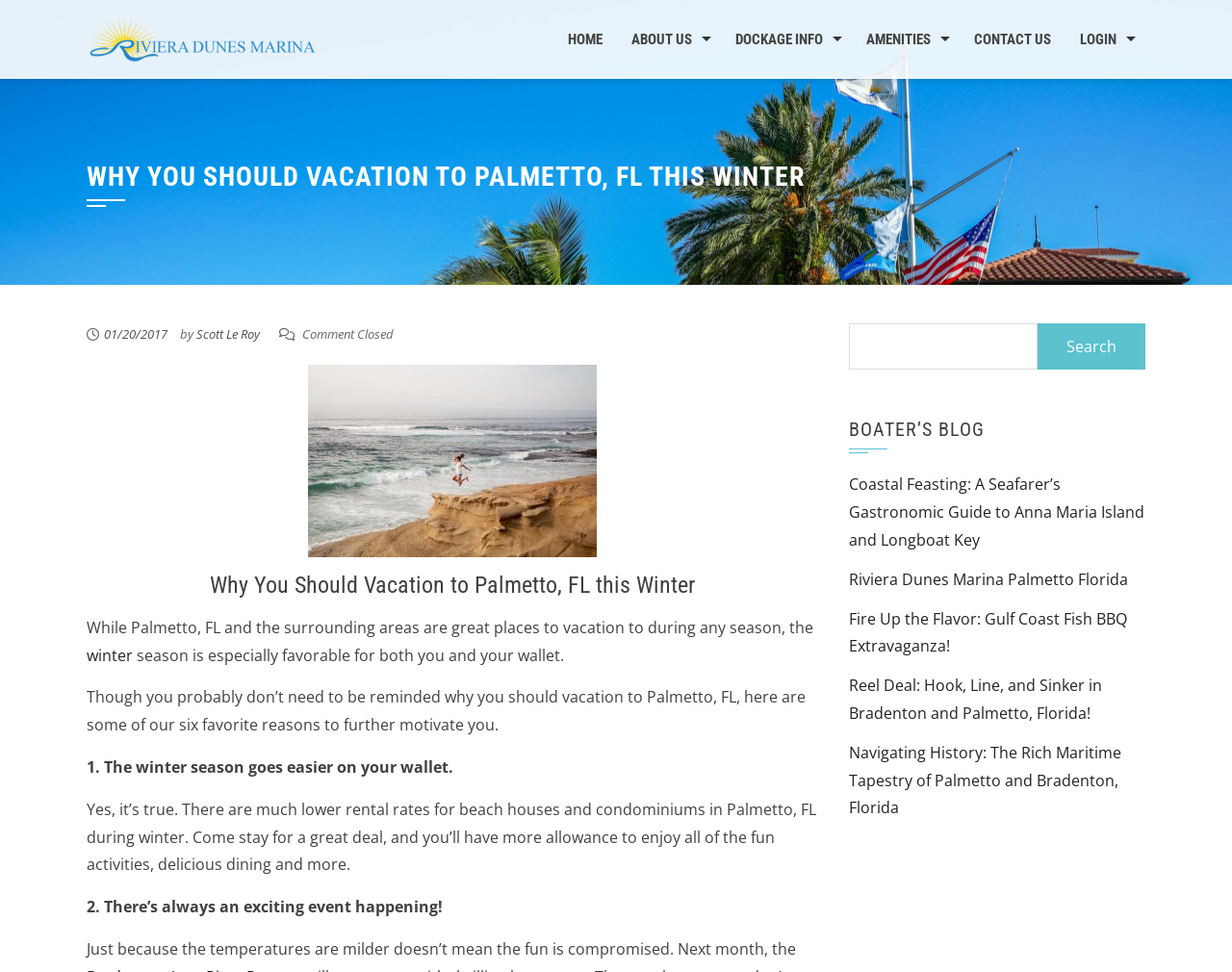Identify the bounding box coordinates for the region to click in order to carry out this instruction: "Click on the HOME link". Provide the coordinates using four float numbers between 0 and 1, formatted as [left, top, right, bottom].

[0.449, 0.0, 0.501, 0.081]